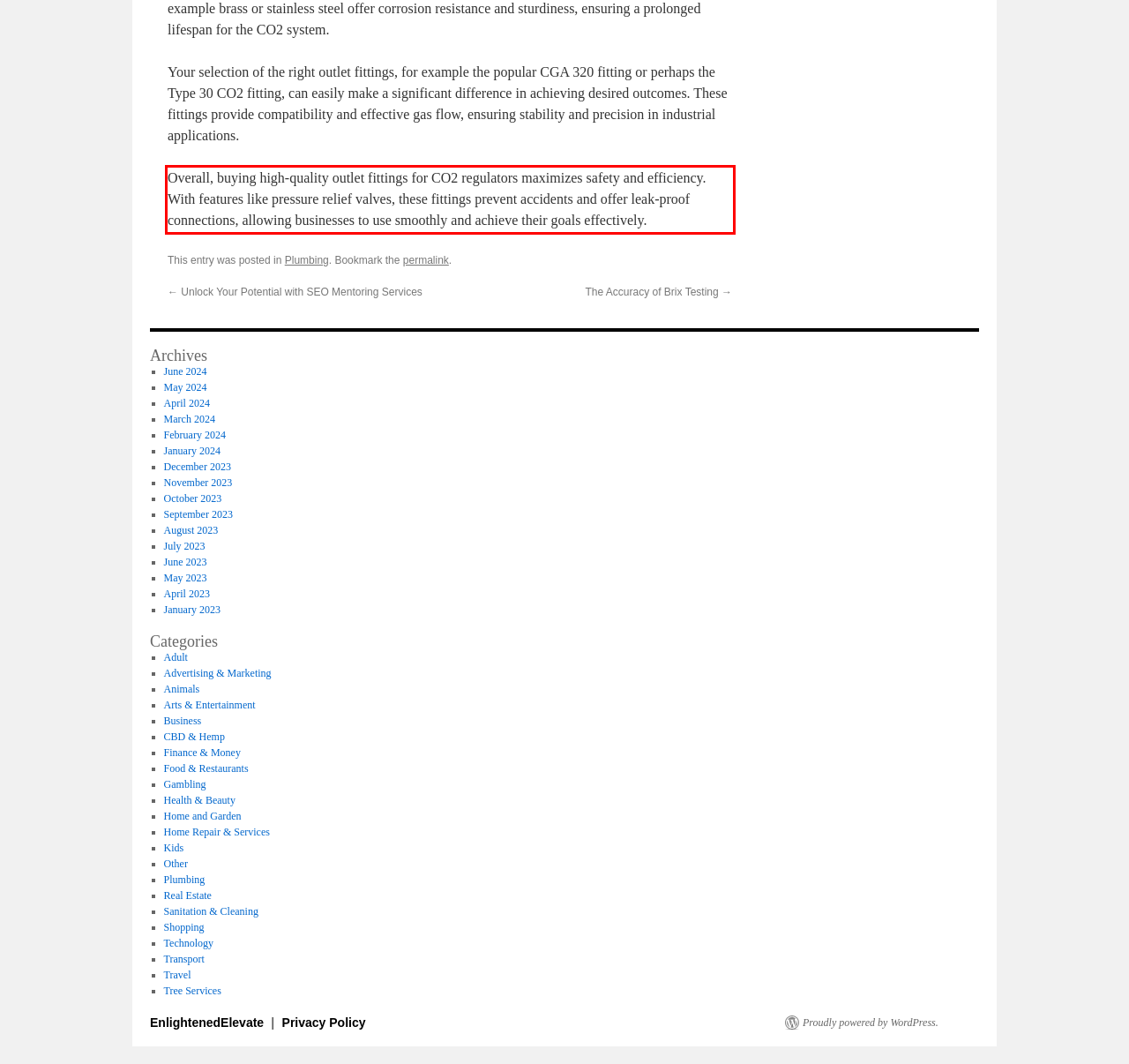Identify the text within the red bounding box on the webpage screenshot and generate the extracted text content.

Overall, buying high-quality outlet fittings for CO2 regulators maximizes safety and efficiency. With features like pressure relief valves, these fittings prevent accidents and offer leak-proof connections, allowing businesses to use smoothly and achieve their goals effectively.